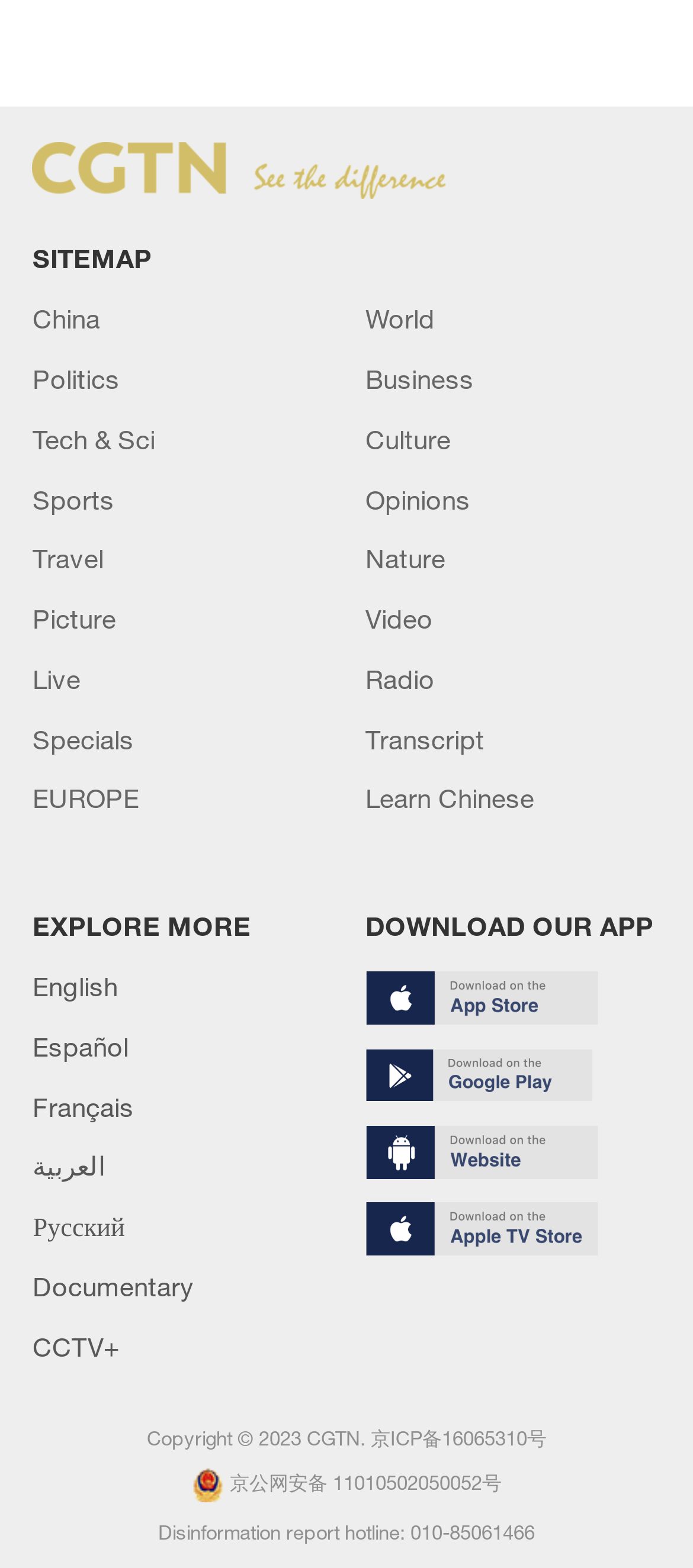Determine the coordinates of the bounding box for the clickable area needed to execute this instruction: "Switch to English".

[0.047, 0.618, 0.17, 0.639]